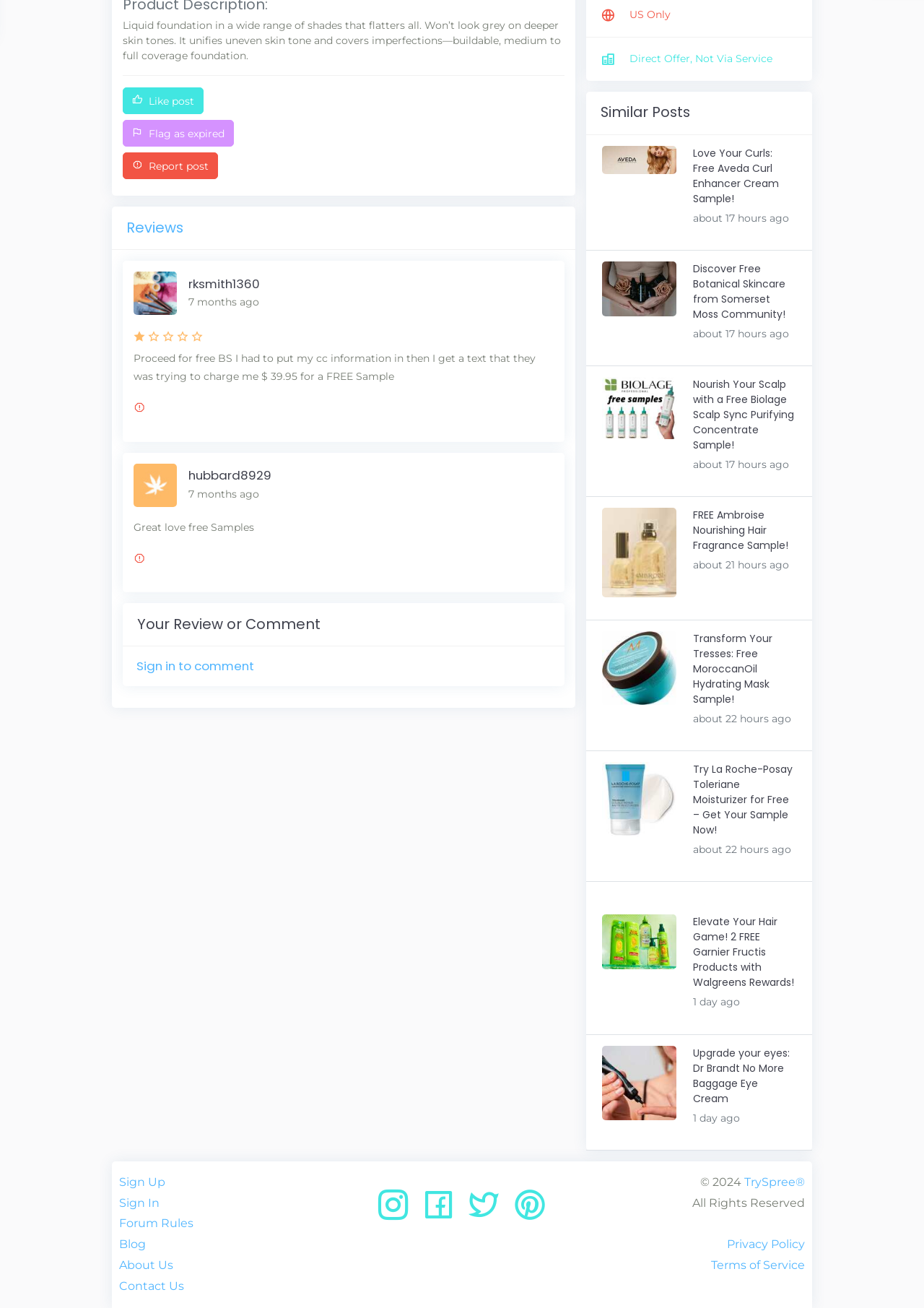Please mark the clickable region by giving the bounding box coordinates needed to complete this instruction: "Report post".

[0.133, 0.117, 0.236, 0.137]